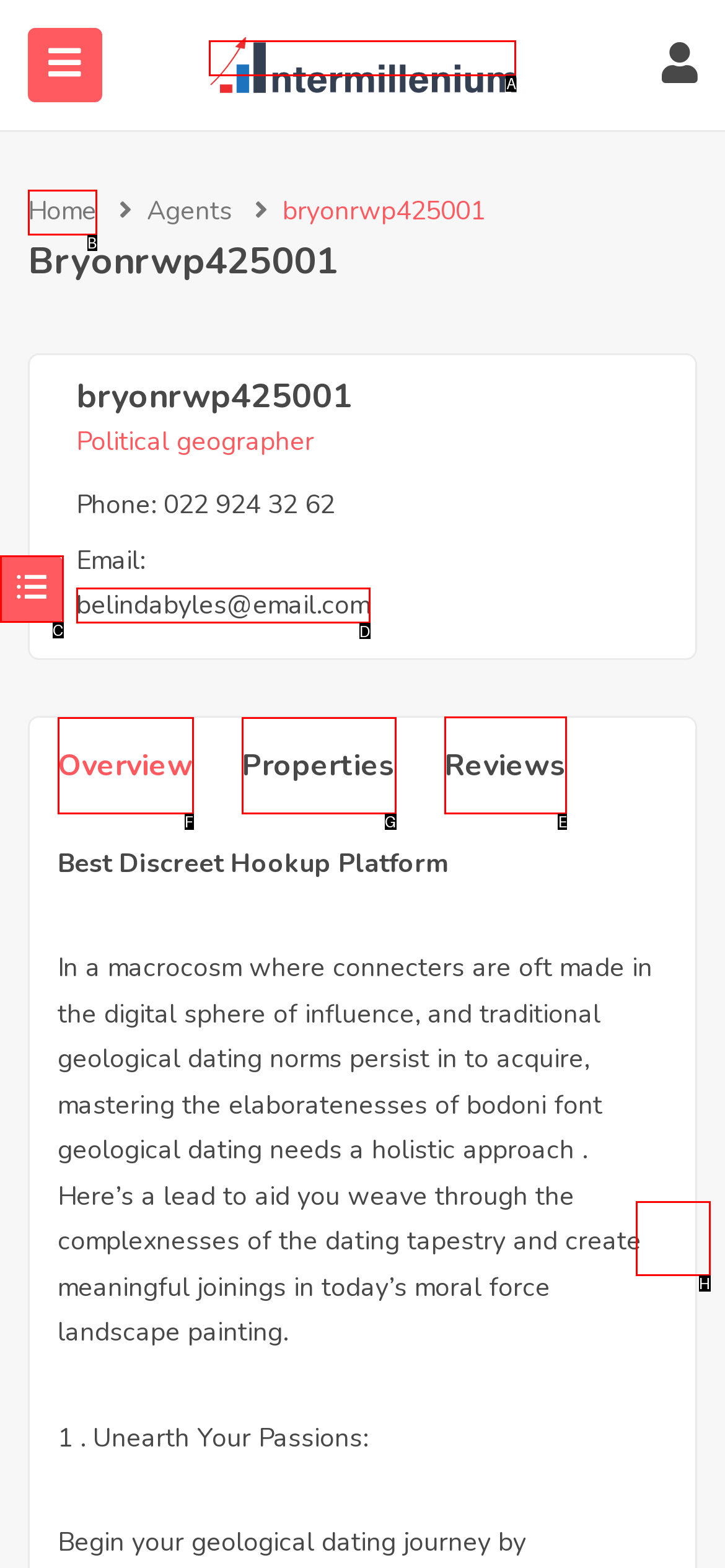Indicate which UI element needs to be clicked to fulfill the task: Go to the Reviews section
Answer with the letter of the chosen option from the available choices directly.

E